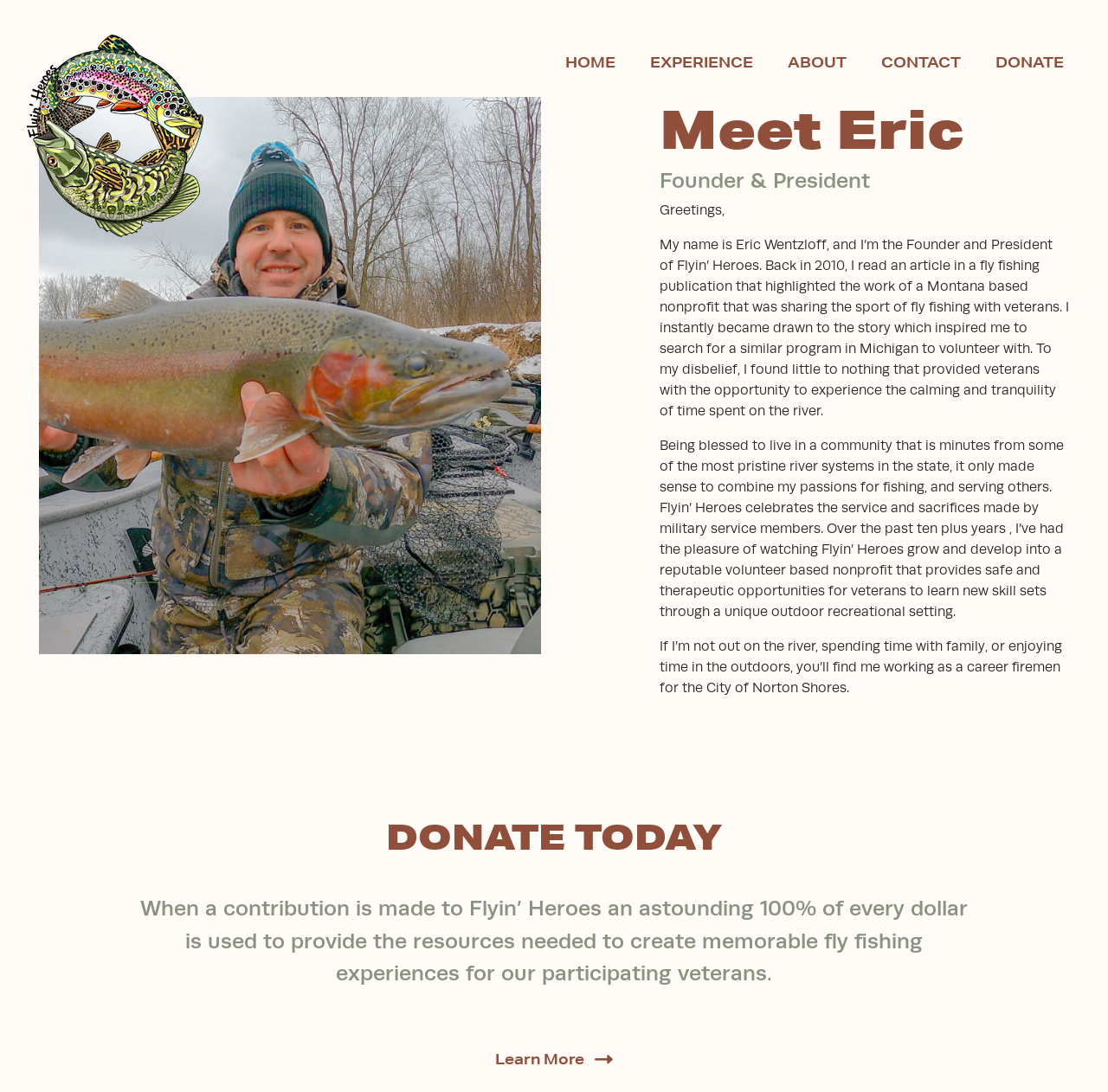What percentage of donations goes to providing resources for veterans?
Look at the image and answer the question with a single word or phrase.

100%